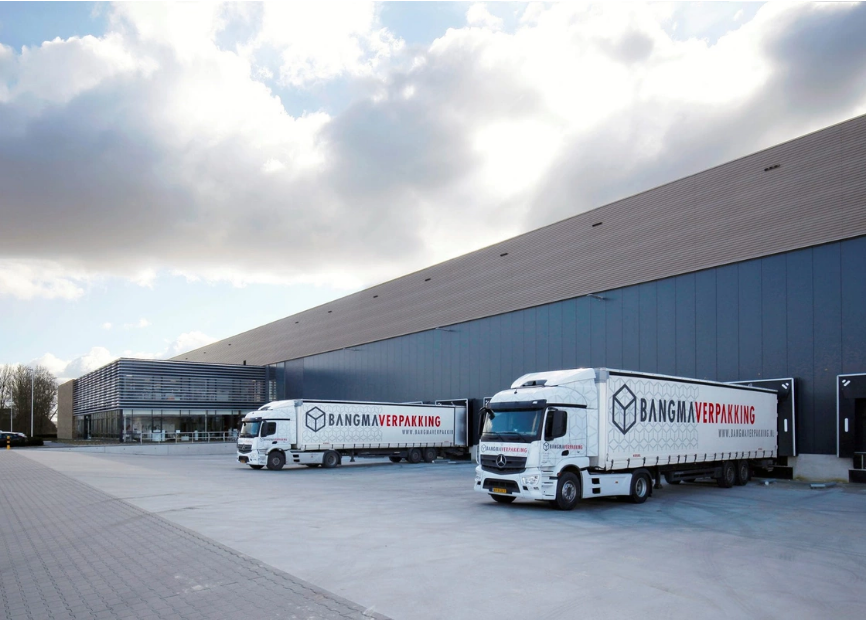Describe all the elements and aspects of the image comprehensively.

The image depicts a modern logistics facility featuring two large trucks parked in front of a sleek, contemporary building. The trucks are clearly branded with the name "BANGMAVERPAKKING," indicating their role in transportation services. The facility itself is characterized by a predominantly gray exterior with large glass windows, providing a clear view of the interior. A wide, paved area in front facilitates efficient loading and unloading operations, while the expansive sky above is dotted with clouds, suggesting a crisp day. This setting exemplifies a hub of activity focused on logistics and freight management.